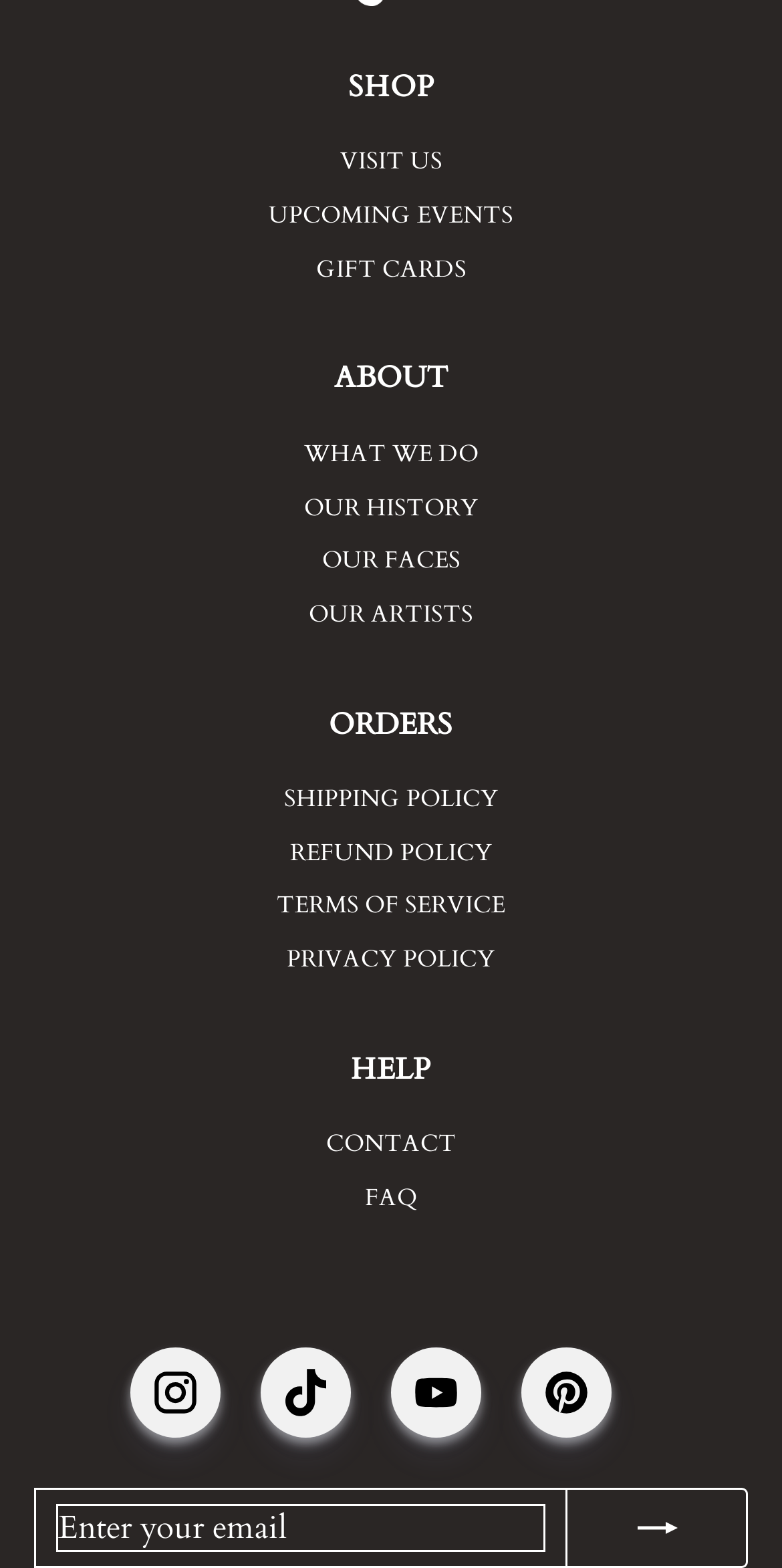What is the text above the social media links?
Provide a concise answer using a single word or phrase based on the image.

SUBSCRIBE